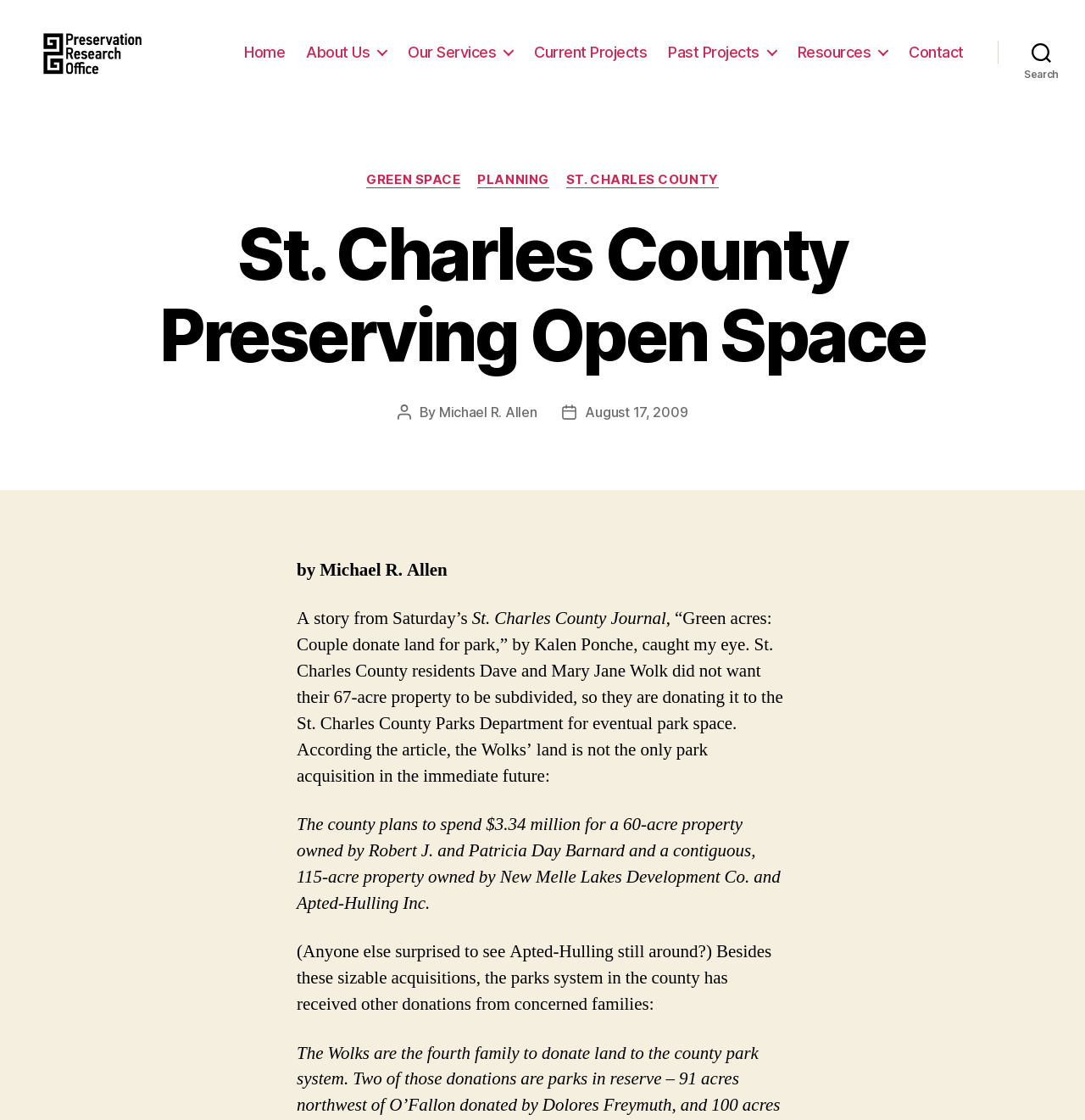Describe in detail what you see on the webpage.

The webpage is about St. Charles County Preserving Open Space, specifically highlighting the efforts of the Preservation Research Office. At the top, there is a link to the Preservation Research Office, accompanied by an image with the same name. Below this, a horizontal navigation menu is situated, featuring links to various sections of the website, including Home, About Us, Our Services, Current Projects, Past Projects, Resources, and Contact.

On the right side of the navigation menu, a search button is located. When expanded, the search button reveals a header with categories, including GREEN SPACE, PLANNING, and ST. CHARLES COUNTY. Below this, a heading "St. Charles County Preserving Open Space" is displayed.

The main content of the webpage appears to be a news article or blog post. The article is titled "St. Charles County Preserving Open Space" and is written by Michael R. Allen, dated August 17, 2009. The article discusses a story from the St. Charles County Journal about a couple, Dave and Mary Jane Wolk, who donated 67 acres of land to the St. Charles County Parks Department for park space. The article also mentions other park acquisitions in the area, including a 60-acre property and a 115-acre property.

Throughout the article, there are no images, but there are several links to related topics, such as the authors' names and specific projects. The text is organized into paragraphs, with clear headings and concise language, making it easy to follow.